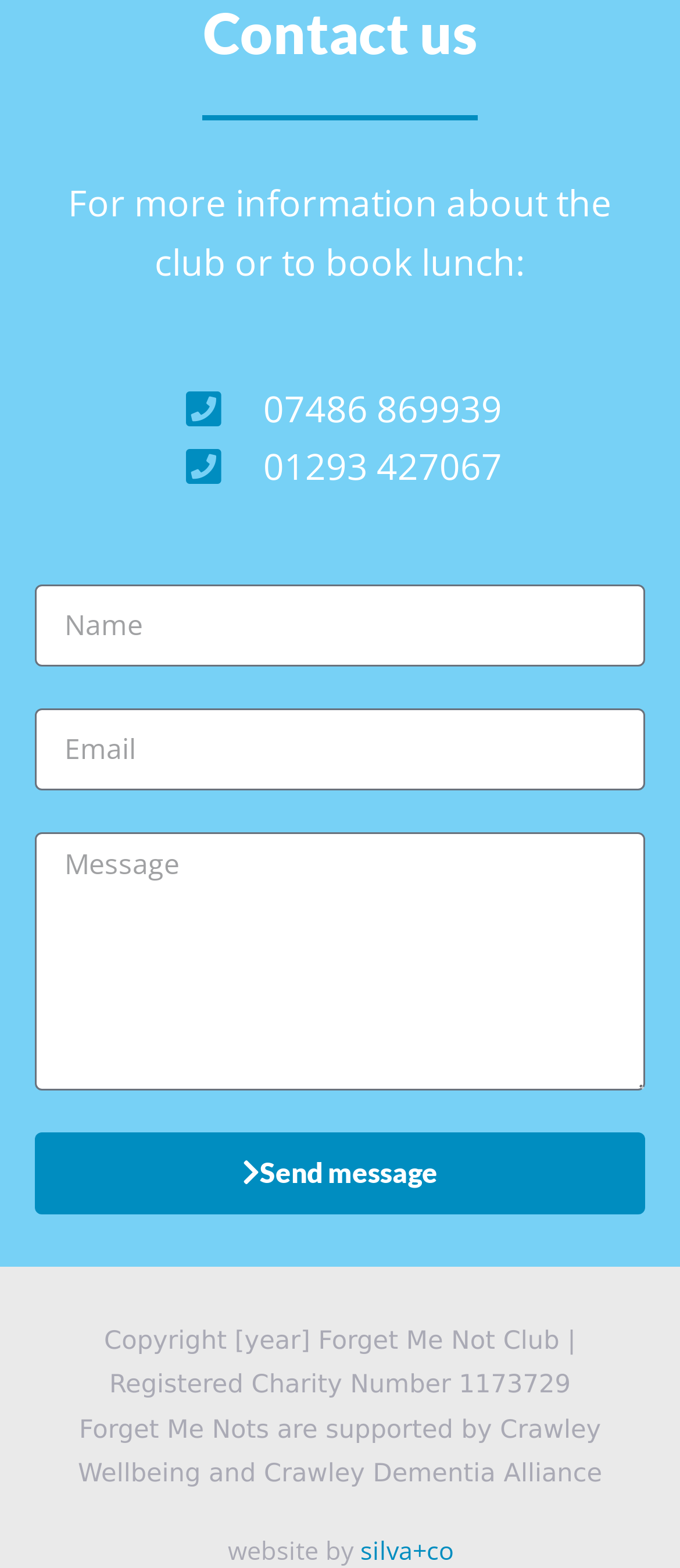Who designed the website?
Look at the image and respond with a one-word or short phrase answer.

silva+co